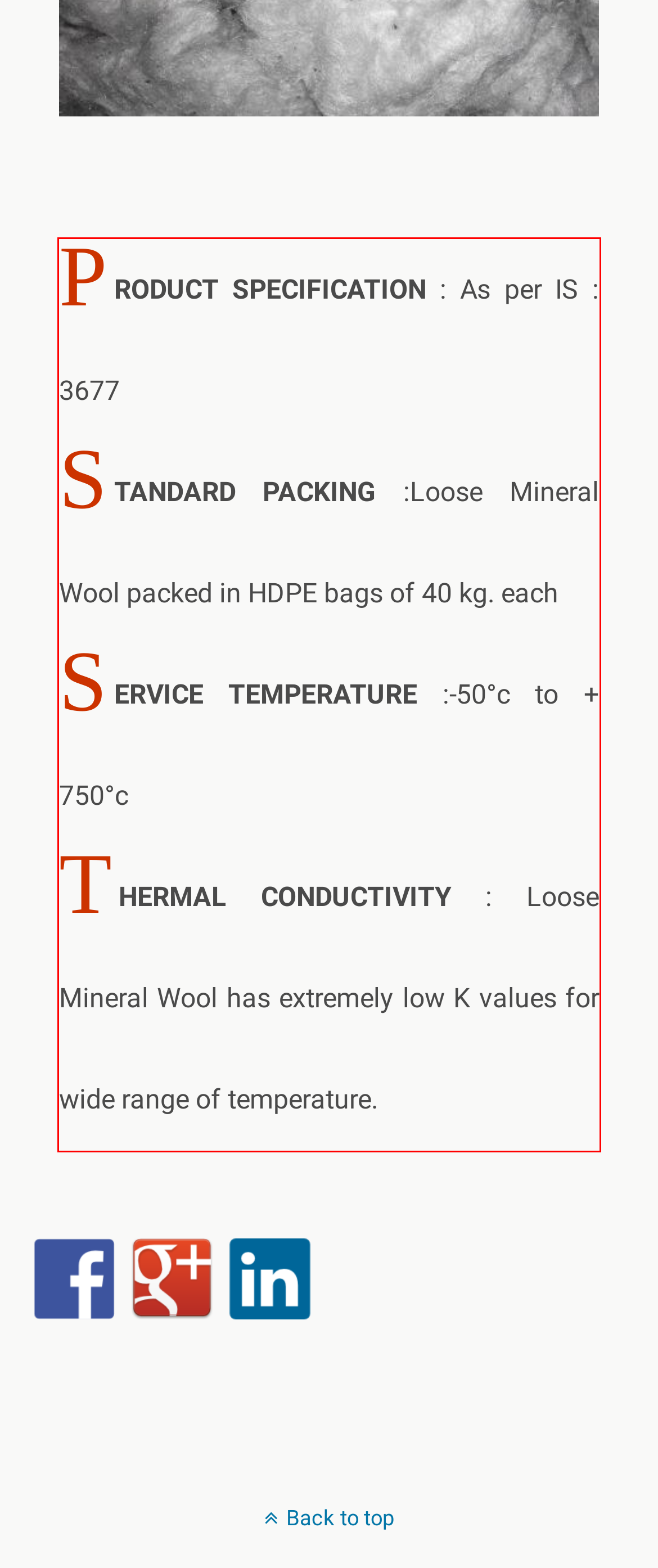Locate the red bounding box in the provided webpage screenshot and use OCR to determine the text content inside it.

P RODUCT SPECIFICATION : As per IS : 3677 S TANDARD PACKING :Loose Mineral Wool packed in HDPE bags of 40 kg. each S ERVICE TEMPERATURE :-50°c to + 750°c T HERMAL CONDUCTIVITY : Loose Mineral Wool has extremely low K values for wide range of temperature.